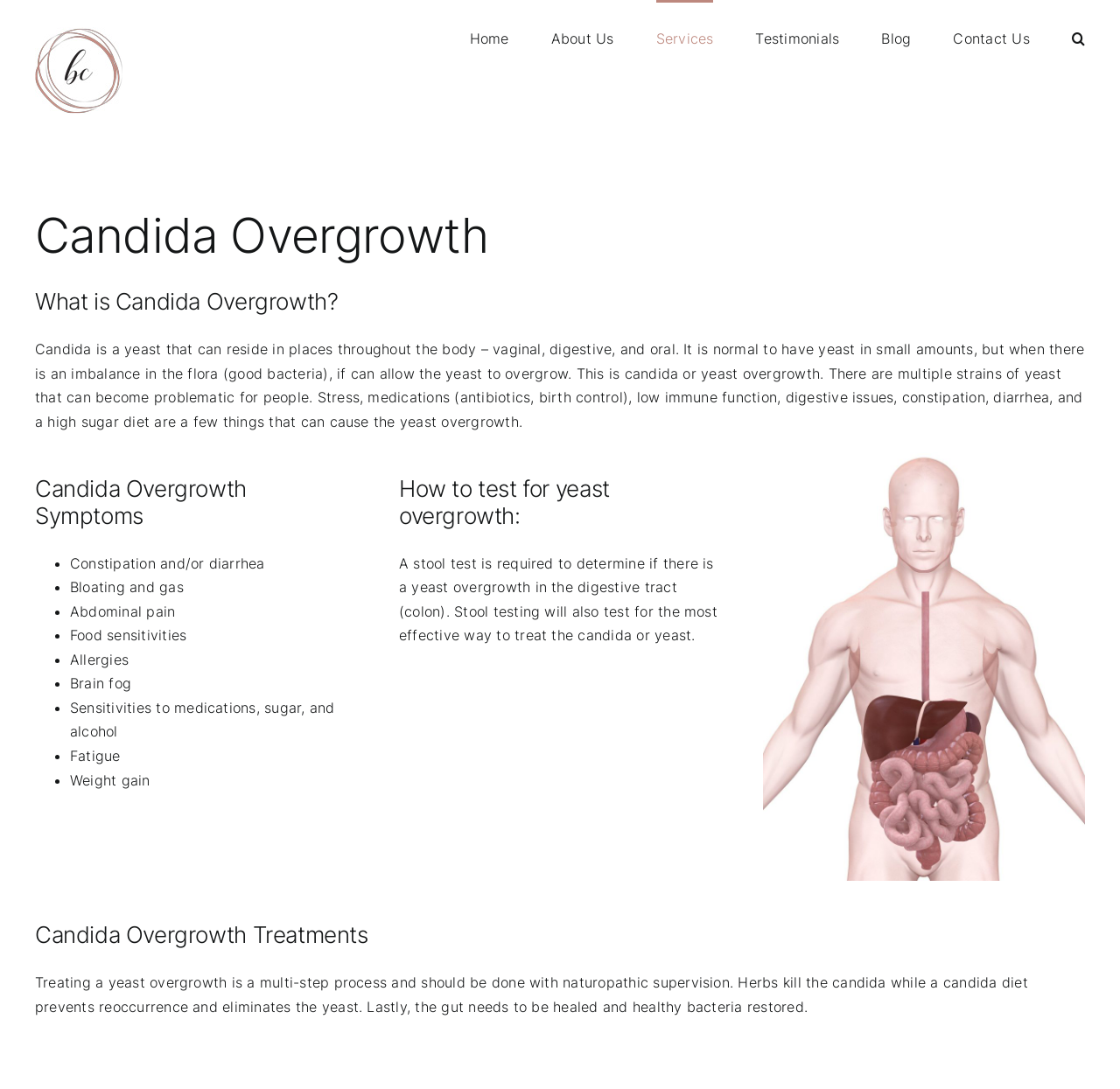Offer a detailed account of what is visible on the webpage.

This webpage is about Candida overgrowth, a yeast that can reside in the body. At the top left corner, there is a logo of Balanced Care, which is an image with a link. Next to it, there is a main navigation menu with links to Home, About Us, Services, Testimonials, Blog, and Contact Us, as well as a search button.

Below the navigation menu, there is a heading that reads "Candida Overgrowth" followed by a subheading "What is Candida Overgrowth?" which is explained in a paragraph of text. The text explains that Candida is a yeast that can reside in the body, and an imbalance in good bacteria can lead to its overgrowth.

Further down, there is a heading "Candida Overgrowth Symptoms" followed by a list of symptoms, including constipation and/or diarrhea, bloating and gas, abdominal pain, food sensitivities, allergies, brain fog, sensitivities to medications, sugar, and alcohol, fatigue, and weight gain. Each symptom is marked with a bullet point.

To the right of the symptoms list, there is an image of the human body. Below the image, there is a heading "How to test for yeast overgrowth:" followed by a paragraph of text that explains that a stool test is required to determine if there is a yeast overgrowth in the digestive tract.

Finally, at the bottom of the page, there is a heading "Candida Overgrowth Treatments" followed by a paragraph of text that explains that treating a yeast overgrowth is a multi-step process that requires naturopathic supervision, involving herbs, a candida diet, and restoring healthy bacteria in the gut.